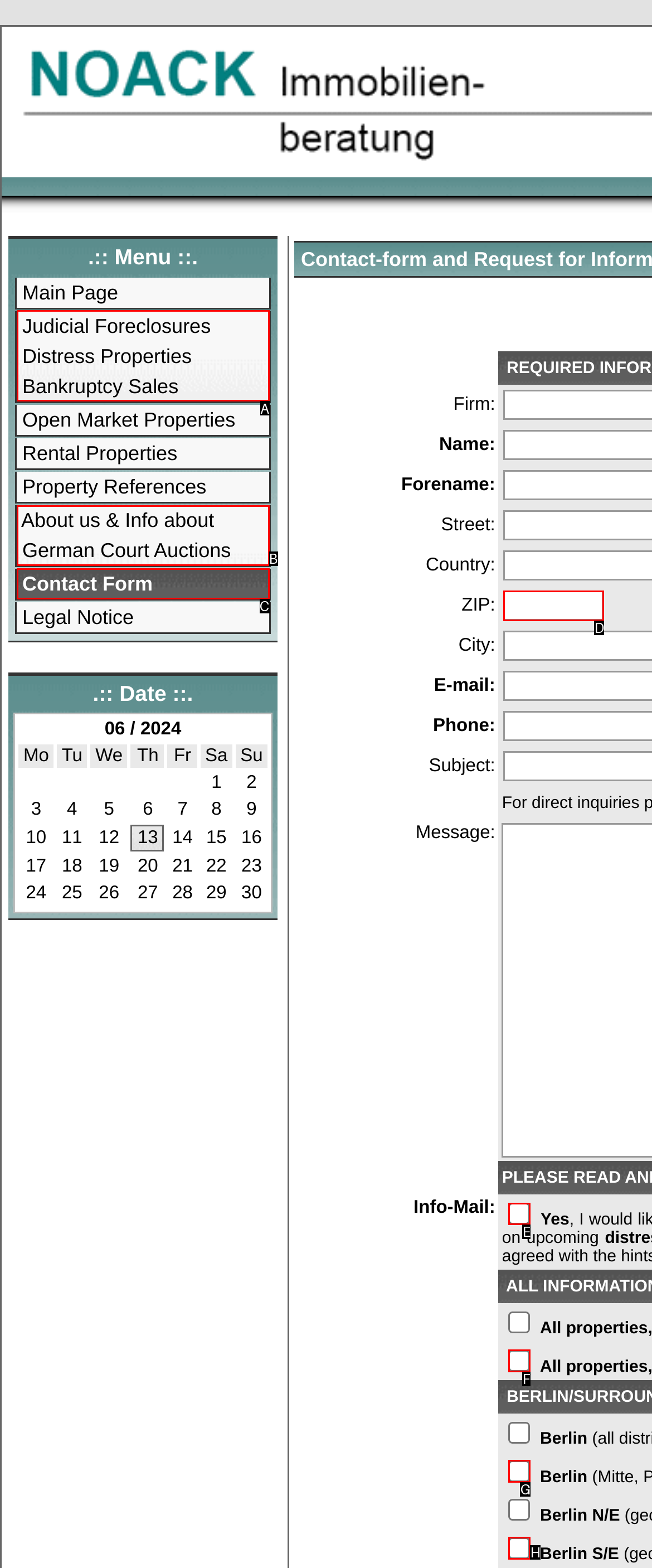Identify the letter of the option that should be selected to accomplish the following task: View Judicial Foreclosures Distress Properties Bankruptcy Sales. Provide the letter directly.

A